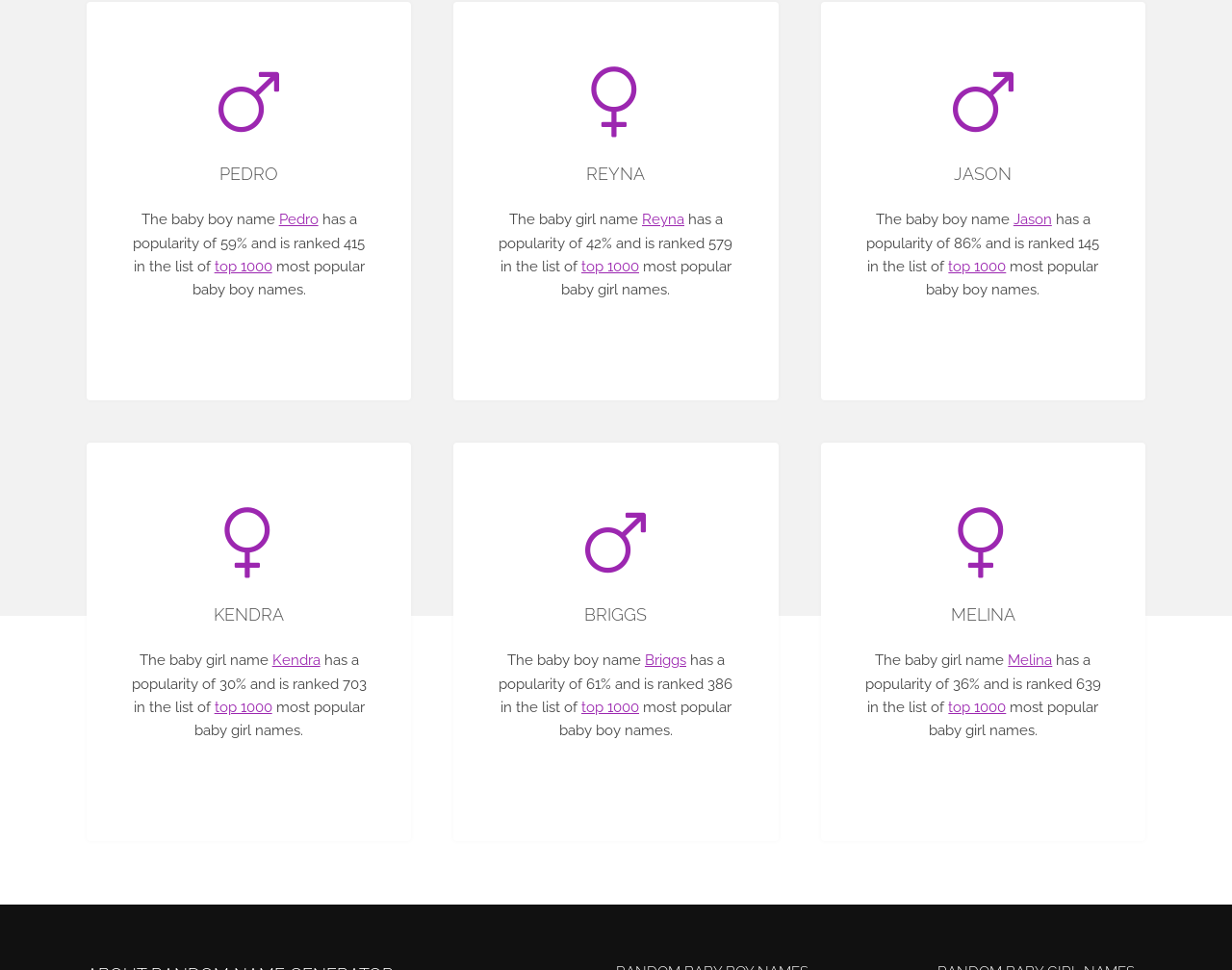Determine the bounding box coordinates (top-left x, top-left y, bottom-right x, bottom-right y) of the UI element described in the following text: top 1000

[0.472, 0.266, 0.519, 0.283]